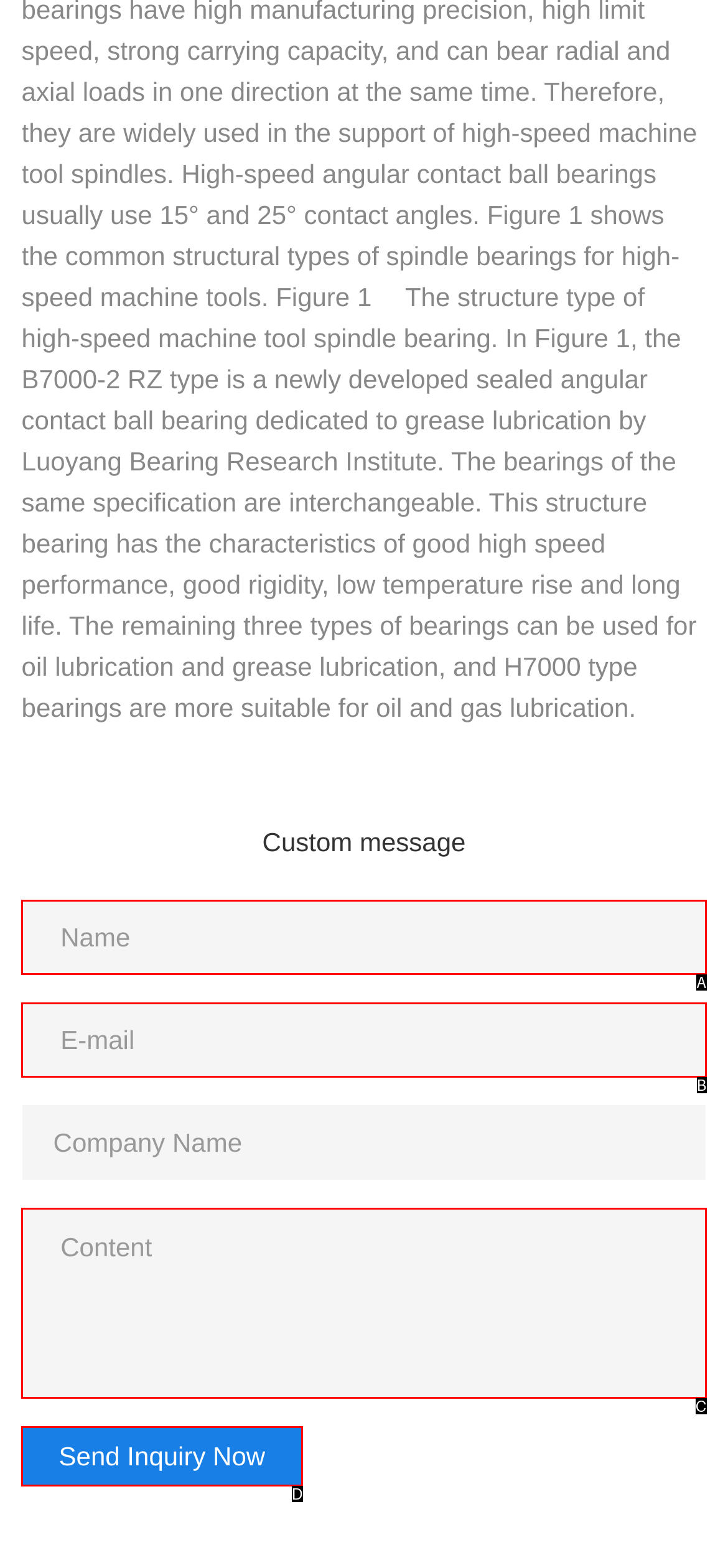Which HTML element matches the description: name="name" placeholder="Name"?
Reply with the letter of the correct choice.

A